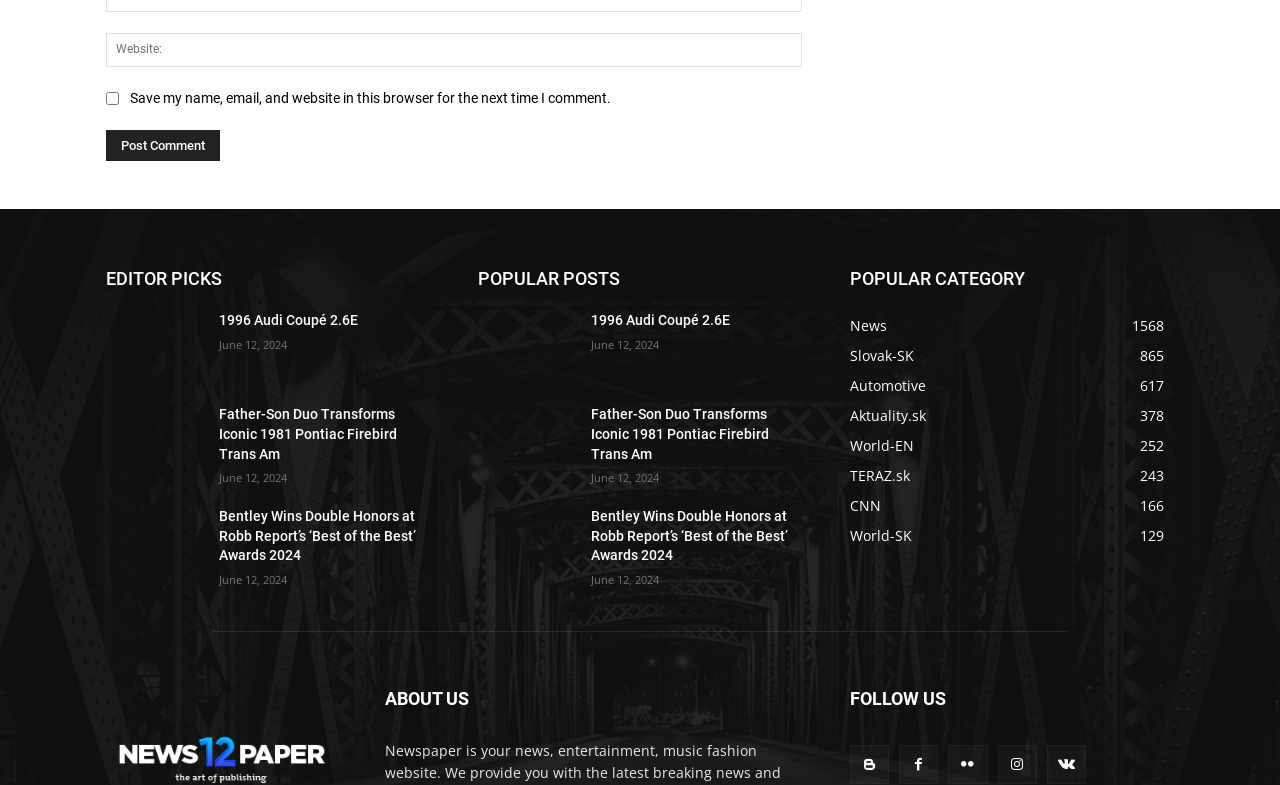Please indicate the bounding box coordinates for the clickable area to complete the following task: "Enter website URL". The coordinates should be specified as four float numbers between 0 and 1, i.e., [left, top, right, bottom].

[0.083, 0.042, 0.627, 0.085]